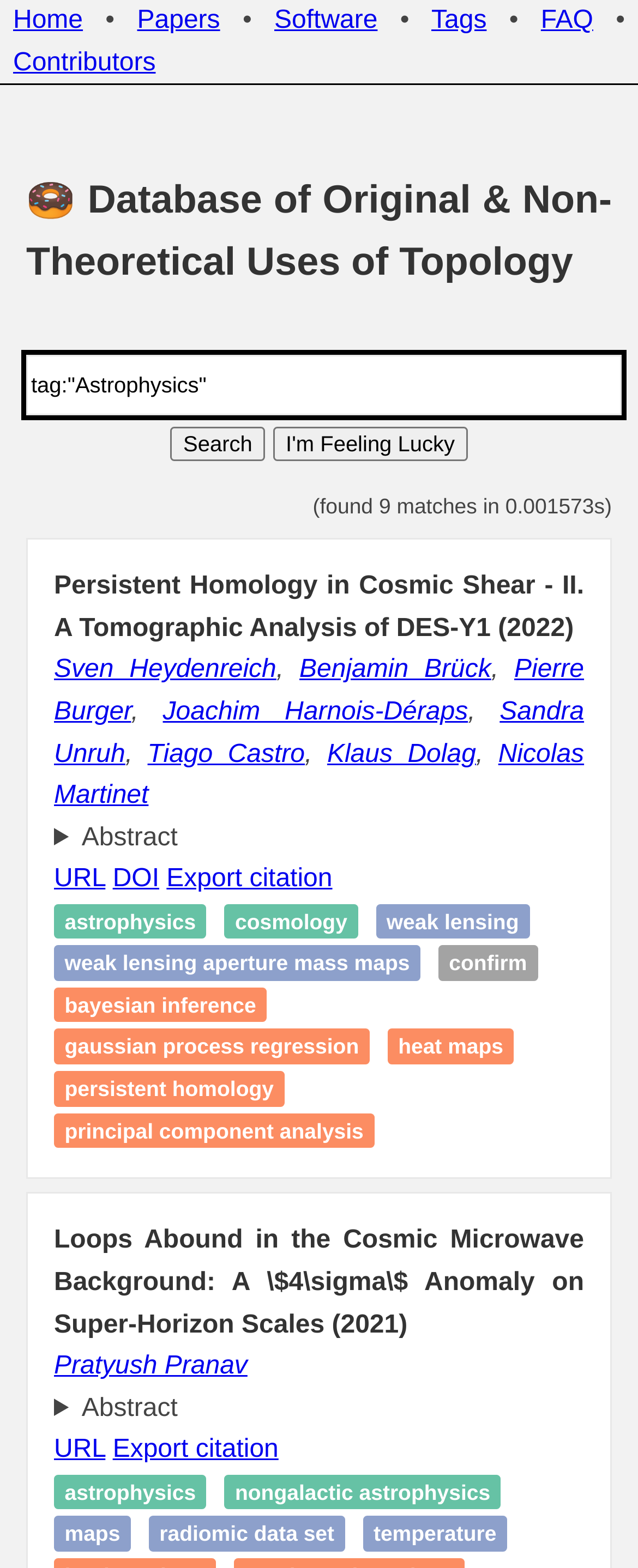Provide the bounding box coordinates for the UI element that is described by this text: "Weak lensing aperture mass maps". The coordinates should be in the form of four float numbers between 0 and 1: [left, top, right, bottom].

[0.101, 0.606, 0.642, 0.622]